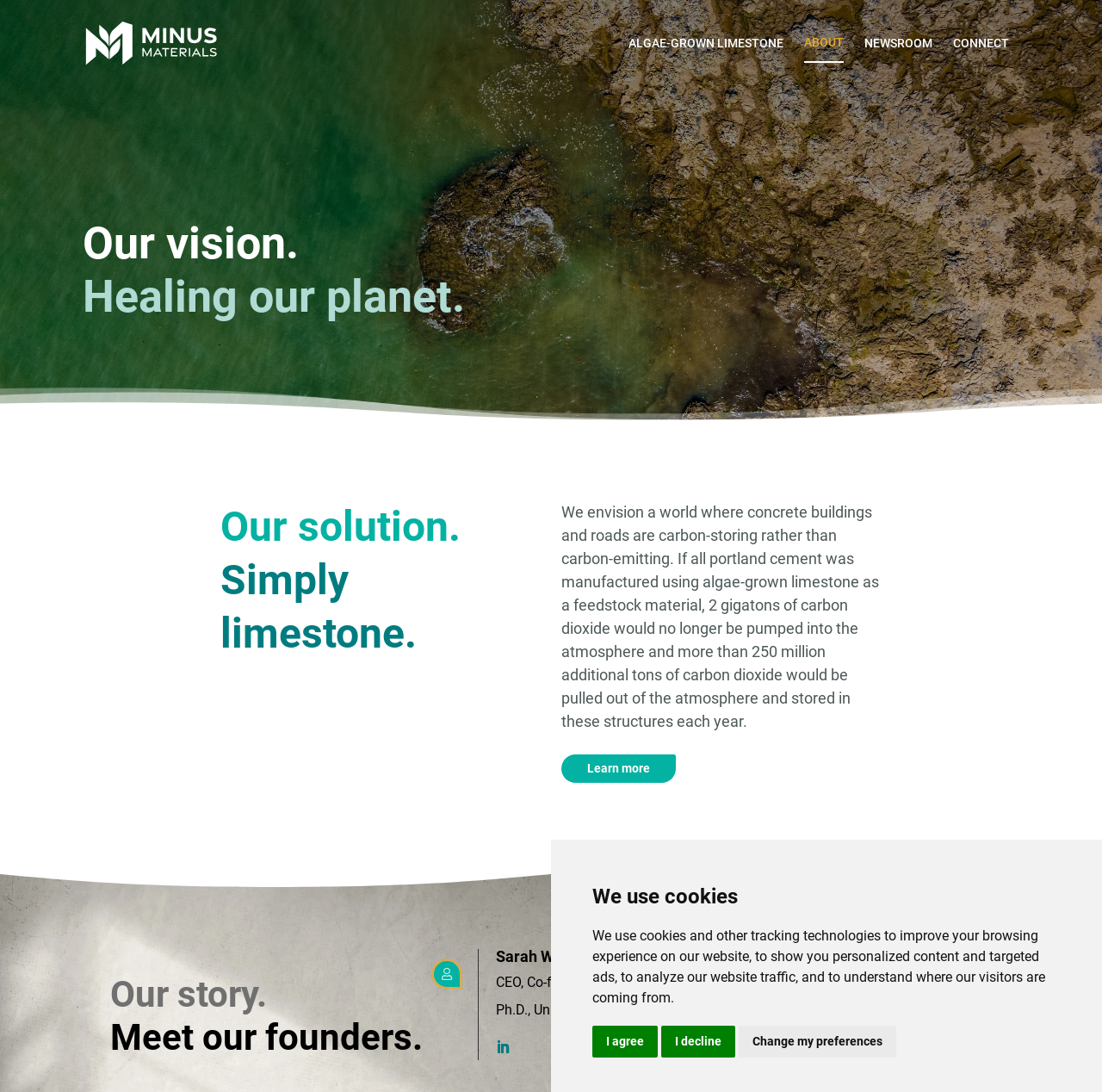What is the link at the top right corner of the webpage?
From the image, respond with a single word or phrase.

CONNECT